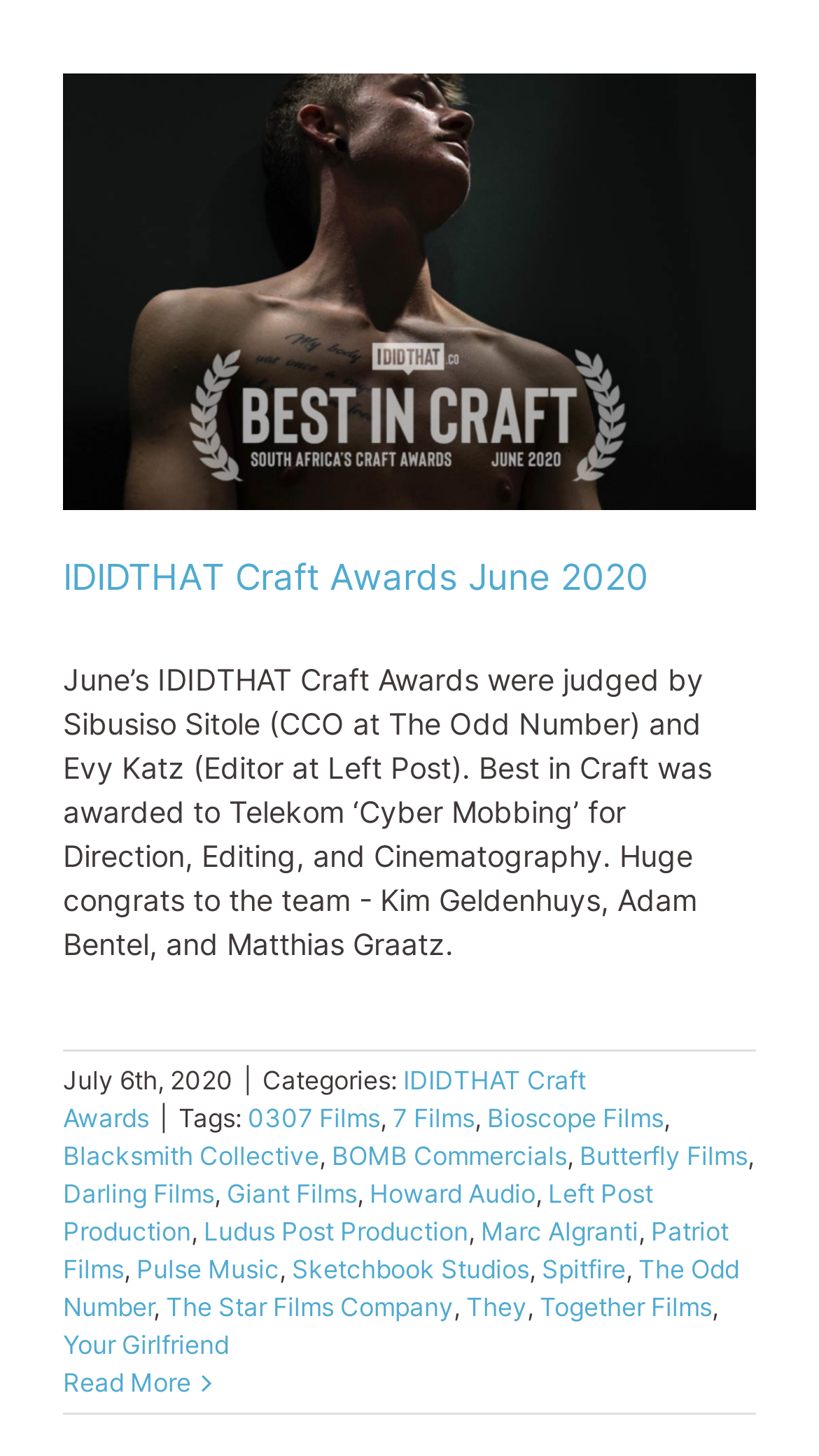Find the bounding box of the web element that fits this description: "IDIDTHAT Craft Awards June 2020".

[0.077, 0.382, 0.792, 0.411]